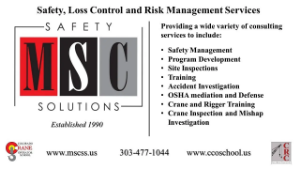Elaborate on the various elements present in the image.

The image features a visually striking promotional graphic for MSC Solutions, a company specializing in safety, loss control, and risk management services. The design prominently displays the company name "MSC SOLUTIONS" in bold letters, complemented by a color scheme of red, black, and white, which enhances its professional appearance.

The caption highlights various consulting services offered by MSC Solutions, including:

- Safety Management
- Program Development
- Site Inspections
- Training
- Accident Investigation
- OSHA Mediation and Defense
- Crane and Rigger Training
- Crane Inspection and Mishap Investigation

Additionally, the graphic notes that MSC Solutions was established in 1990, along with contact information, reinforcing the company's experience in the industry. Websites for further information are also provided at the bottom, inviting potential clients to learn more about their offerings. Overall, the image effectively communicates MSC Solutions' commitment to providing comprehensive safety and risk management services.